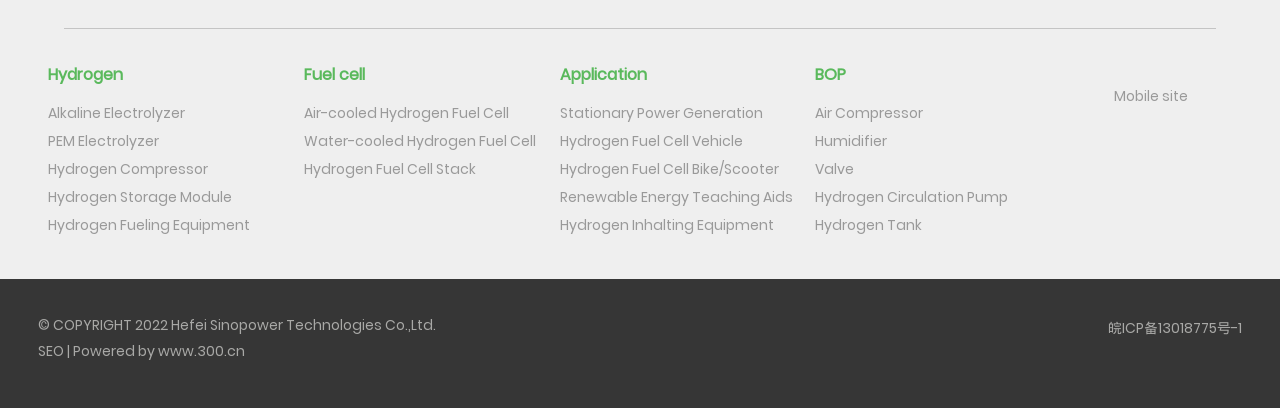What is the purpose of the 'SEO' link?
Give a comprehensive and detailed explanation for the question.

The 'SEO' link is likely related to Search Engine Optimization, which is a technique used to improve the visibility and ranking of a website in search engine results. The presence of this link suggests that the website is optimized for search engines.